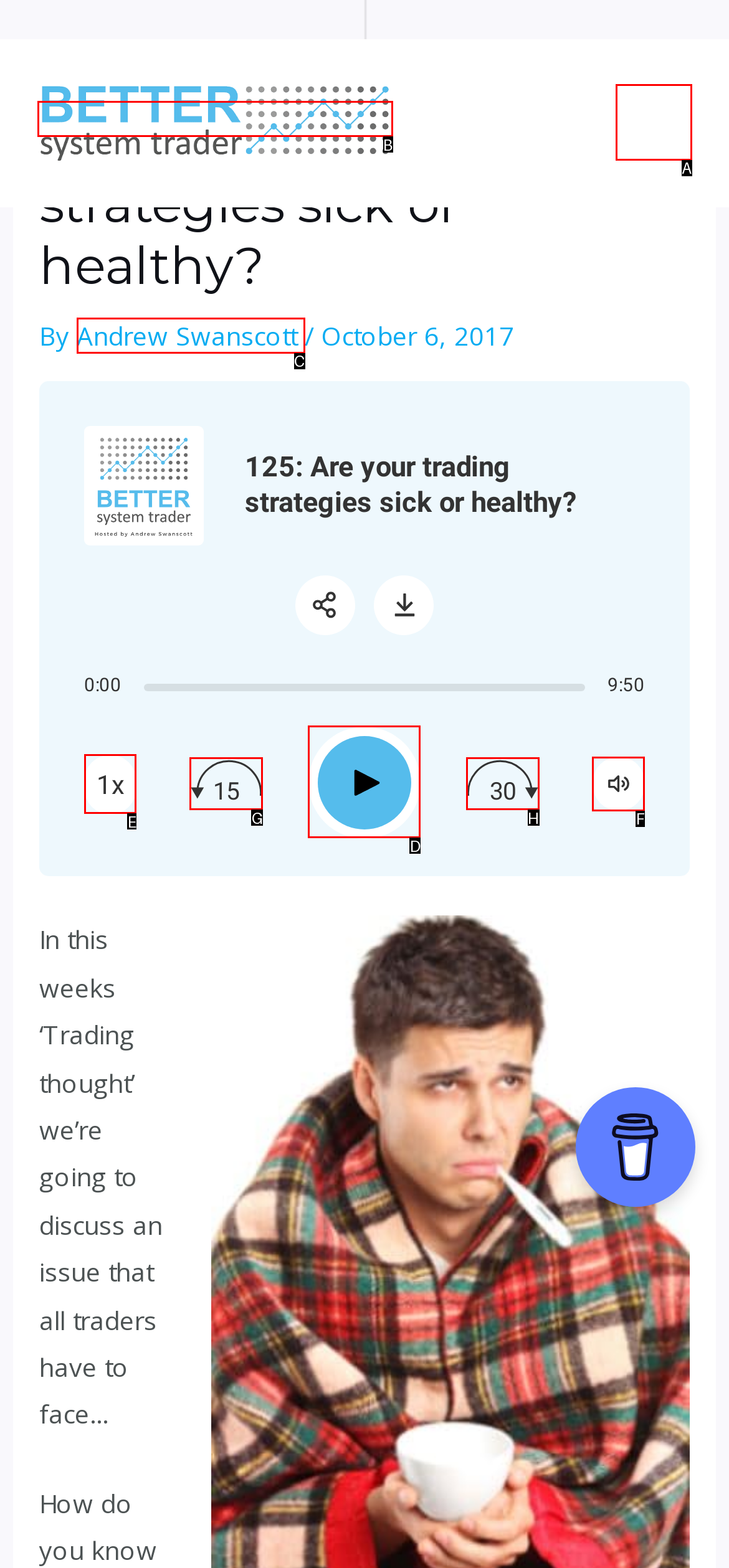Tell me which letter corresponds to the UI element that will allow you to Change the video speed. Answer with the letter directly.

E